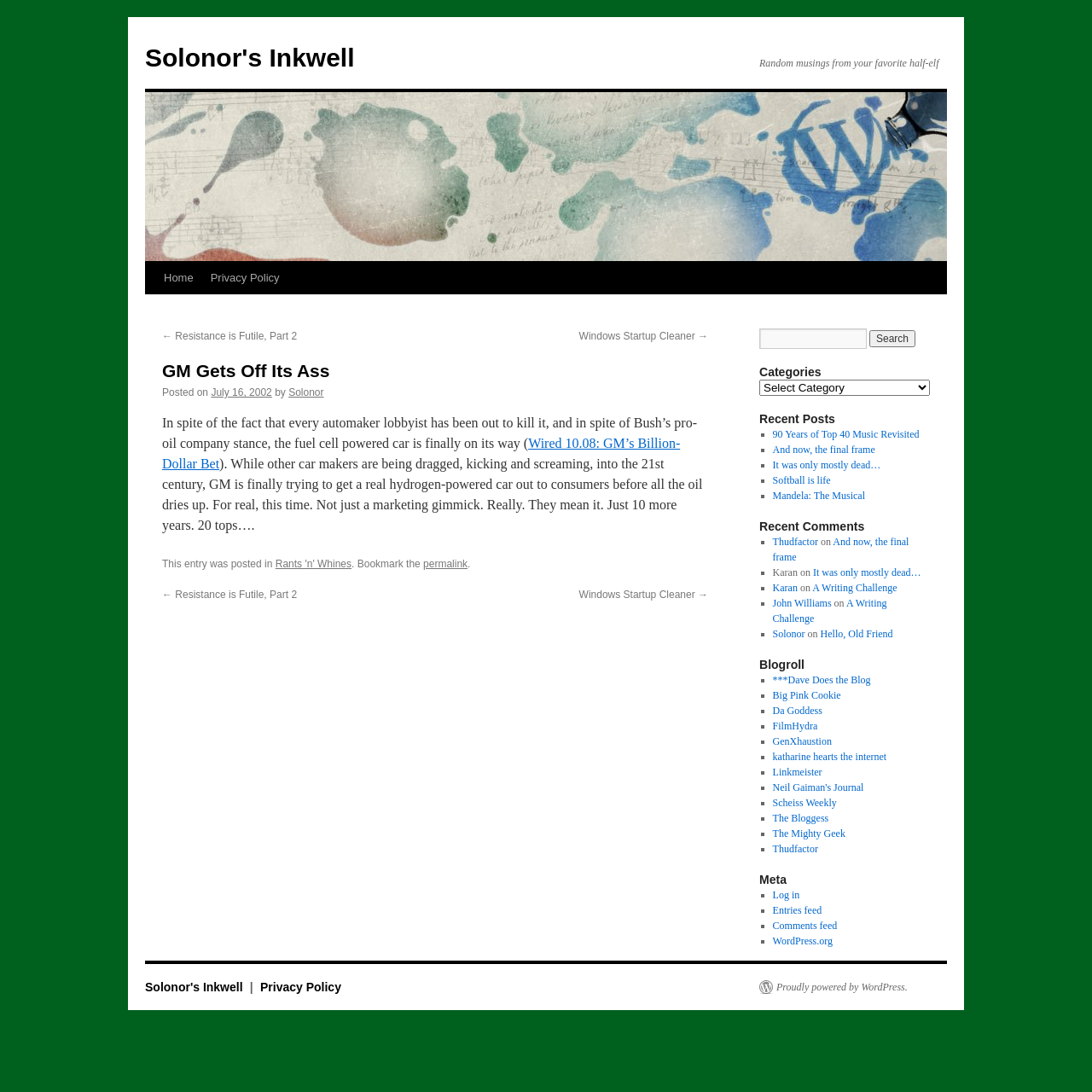Provide the bounding box coordinates for the specified HTML element described in this description: "www.srnnews.com". The coordinates should be four float numbers ranging from 0 to 1, in the format [left, top, right, bottom].

None